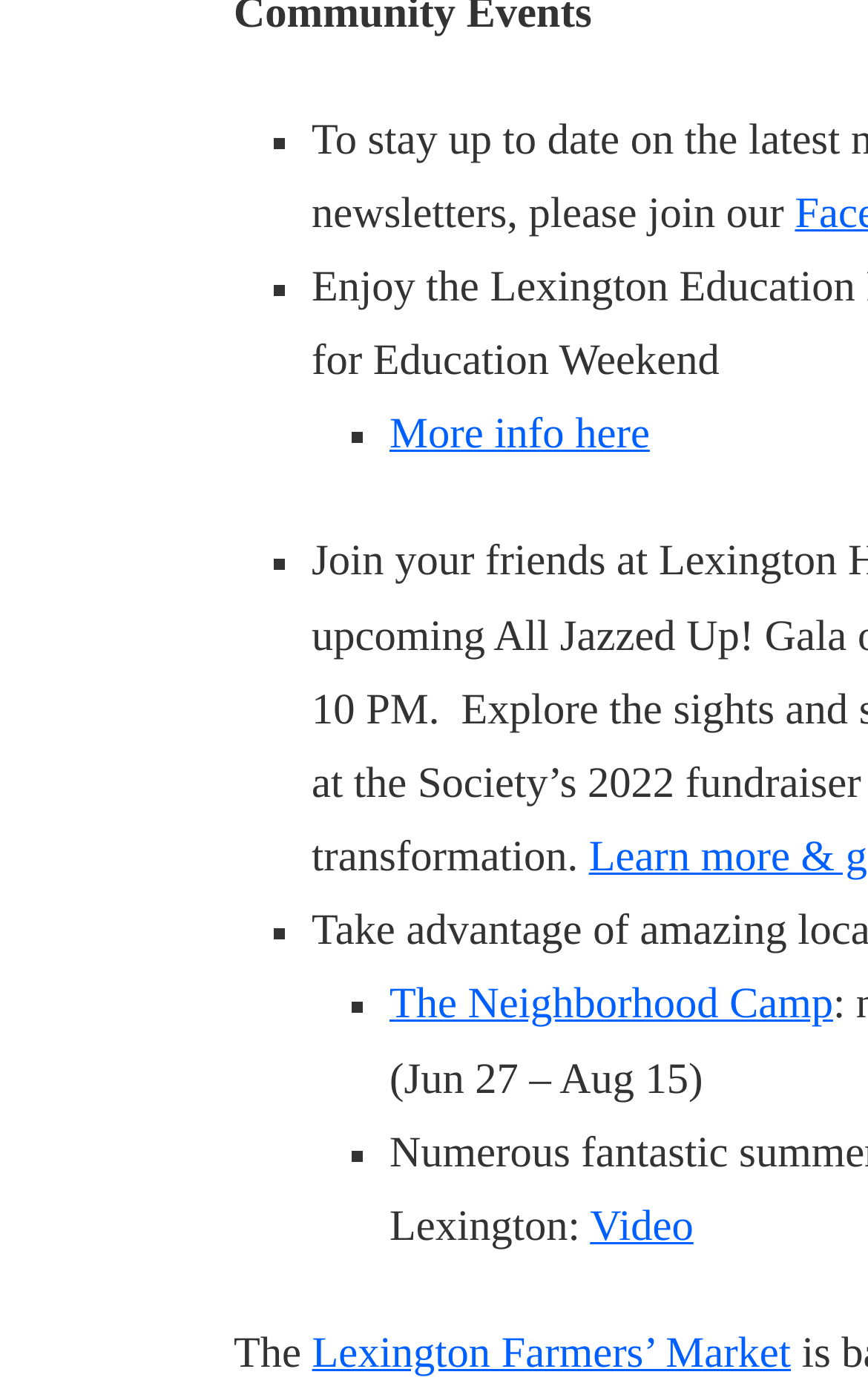Locate the UI element described by The Neighborhood Camp and provide its bounding box coordinates. Use the format (top-left x, top-left y, bottom-right x, bottom-right y) with all values as floating point numbers between 0 and 1.

[0.449, 0.707, 0.96, 0.741]